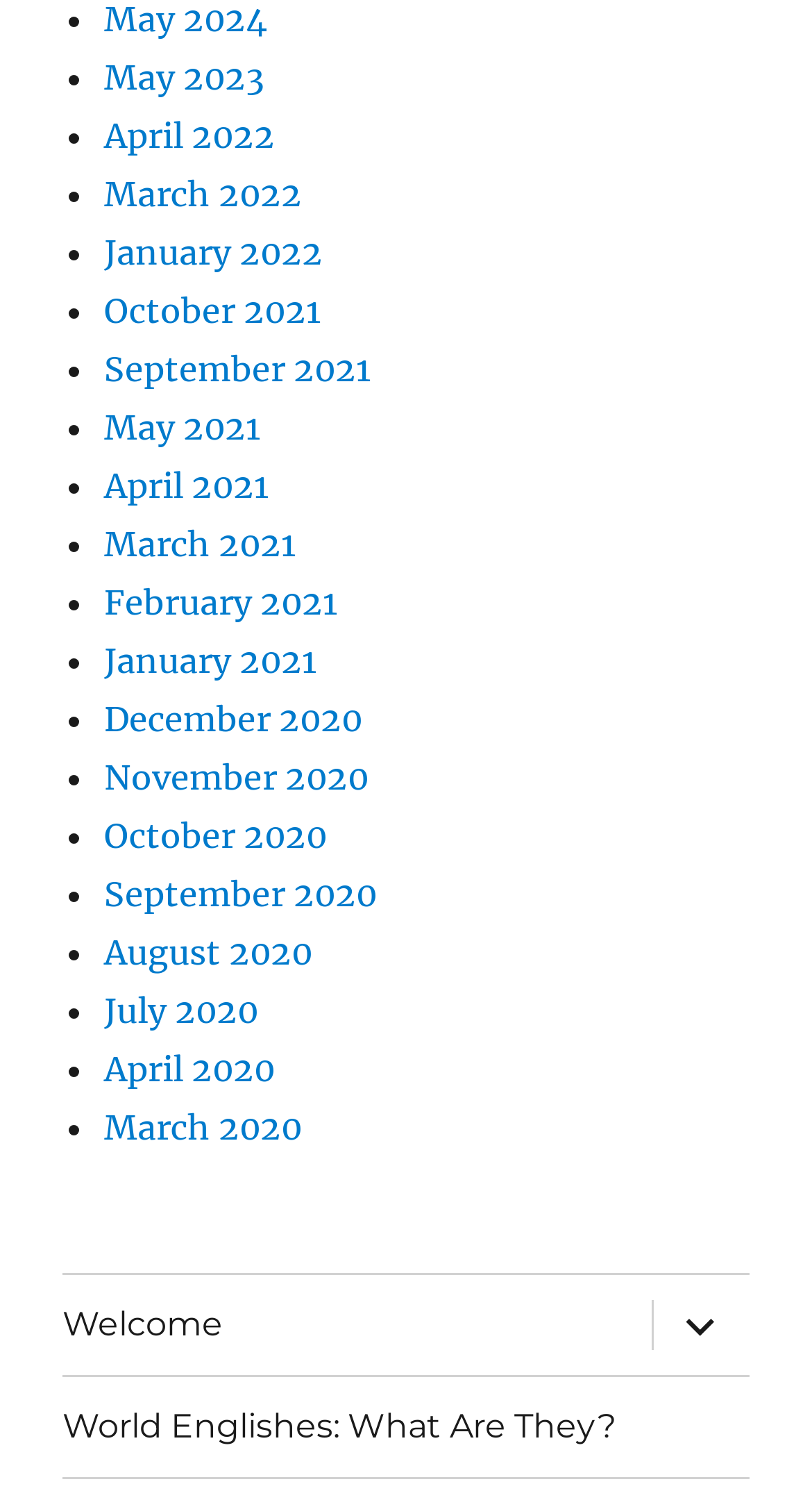Locate the UI element described by World Englishes: What Are They? in the provided webpage screenshot. Return the bounding box coordinates in the format (top-left x, top-left y, bottom-right x, bottom-right y), ensuring all values are between 0 and 1.

[0.077, 0.918, 0.923, 0.984]